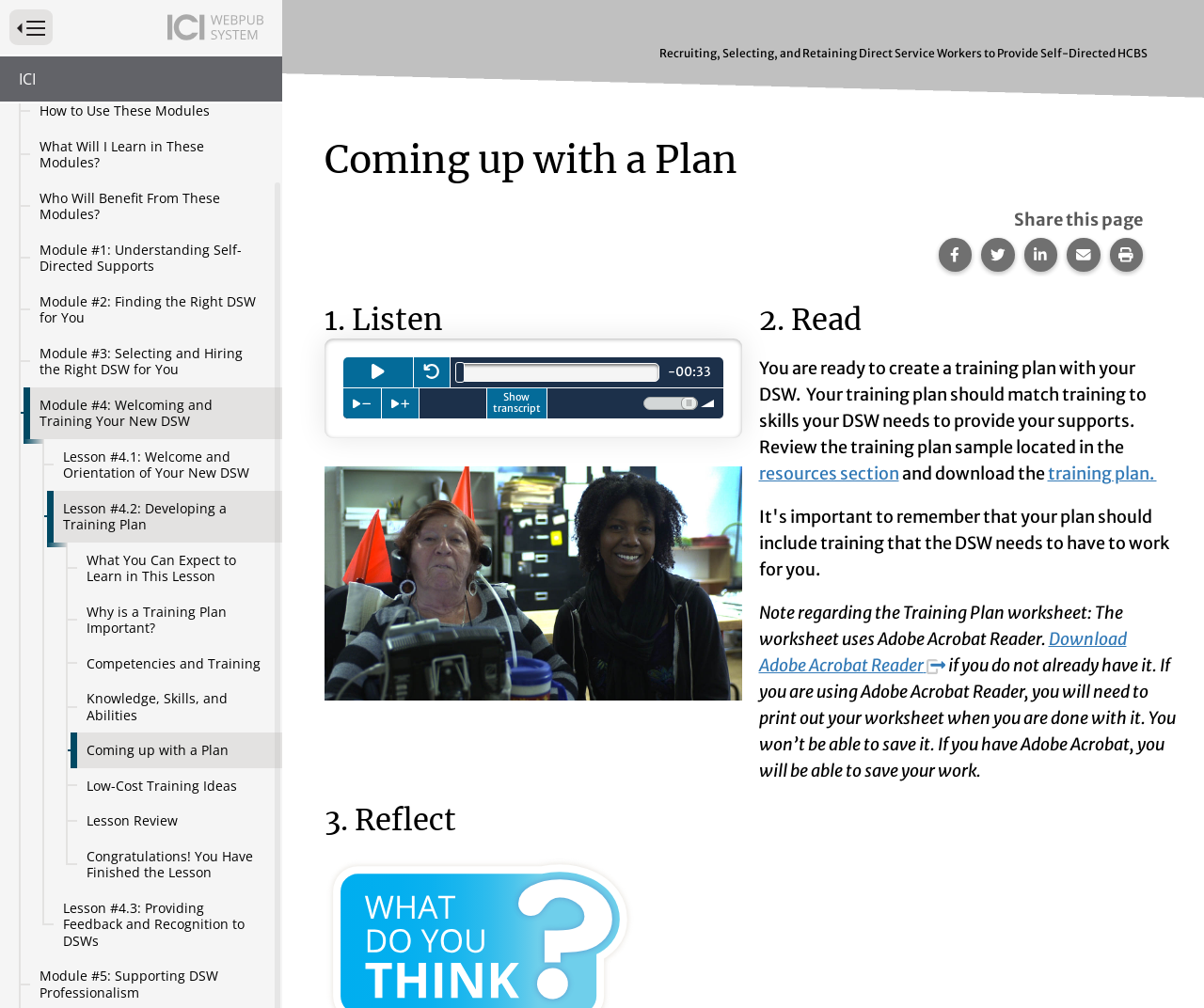What is the purpose of the 'Training Plan worksheet'?
Please provide a comprehensive and detailed answer to the question.

I read the text 'Your training plan should match training to skills your DSW needs to provide your supports.' in the webpage, which indicates that the purpose of the 'Training Plan worksheet' is to match training to skills.